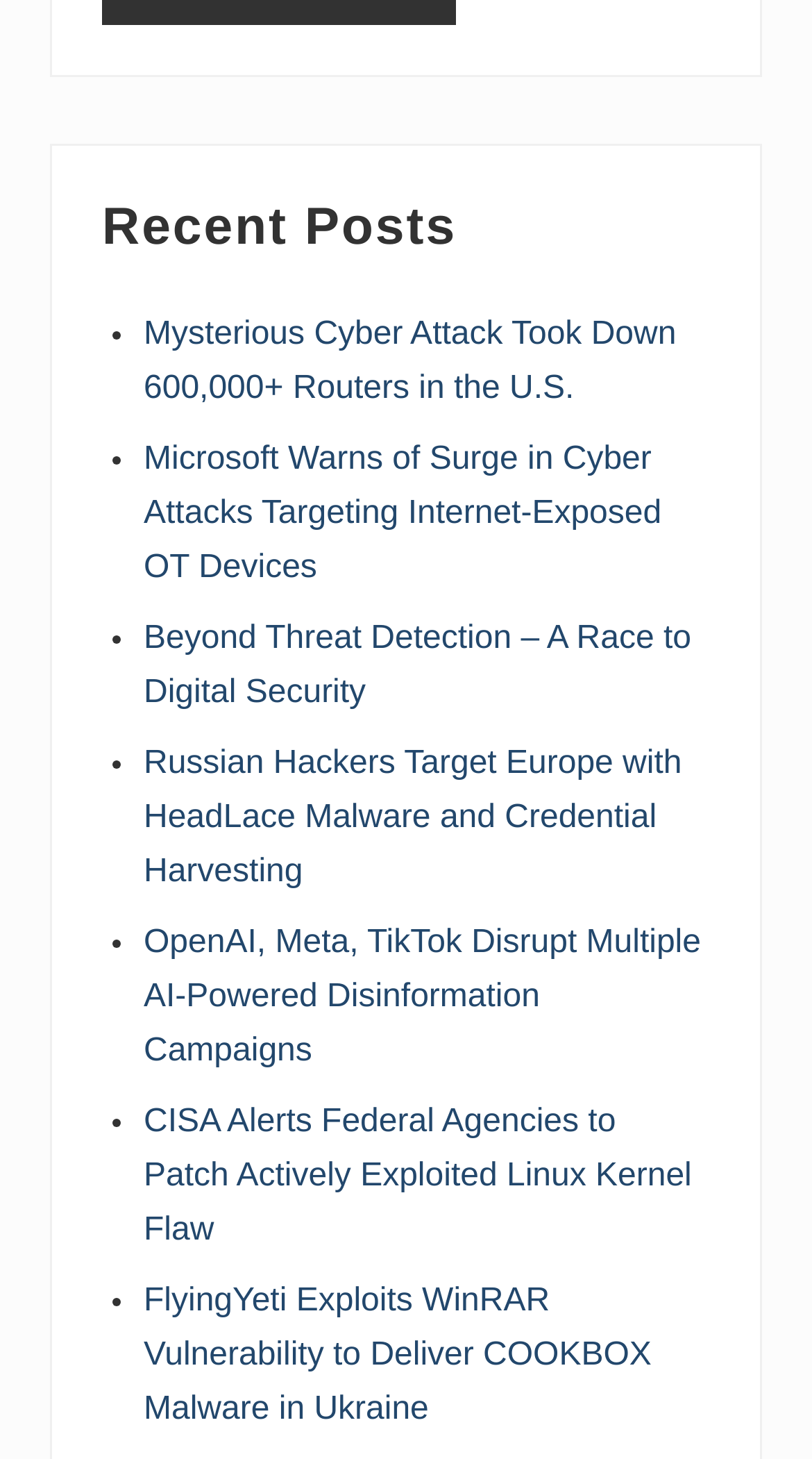Use the details in the image to answer the question thoroughly: 
Is the page listing news articles or blog posts?

The page lists multiple articles with titles and no author names, which suggests that the page is listing news articles rather than blog posts.